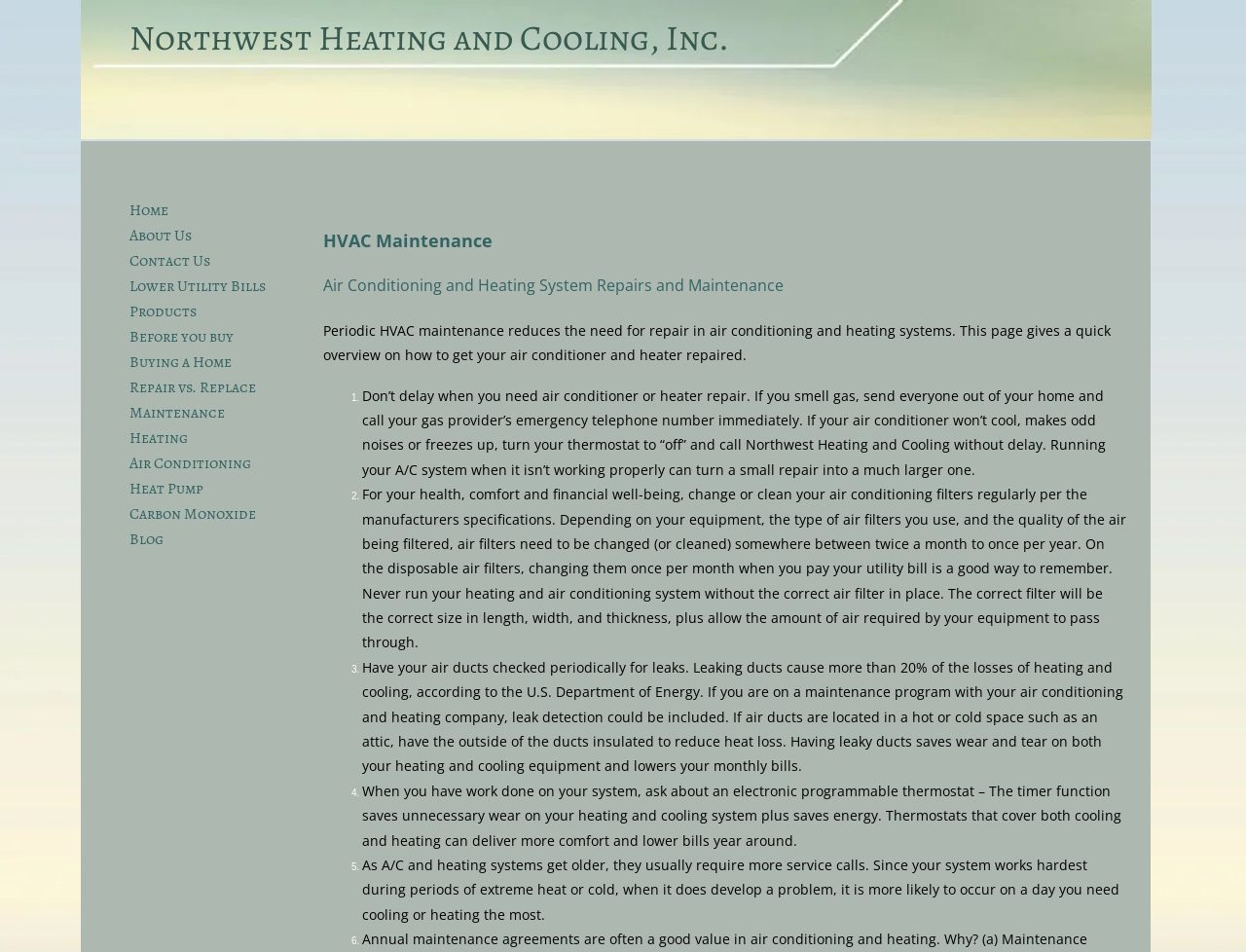Ascertain the bounding box coordinates for the UI element detailed here: "Heating". The coordinates should be provided as [left, top, right, bottom] with each value being a float between 0 and 1.

[0.096, 0.449, 0.159, 0.472]